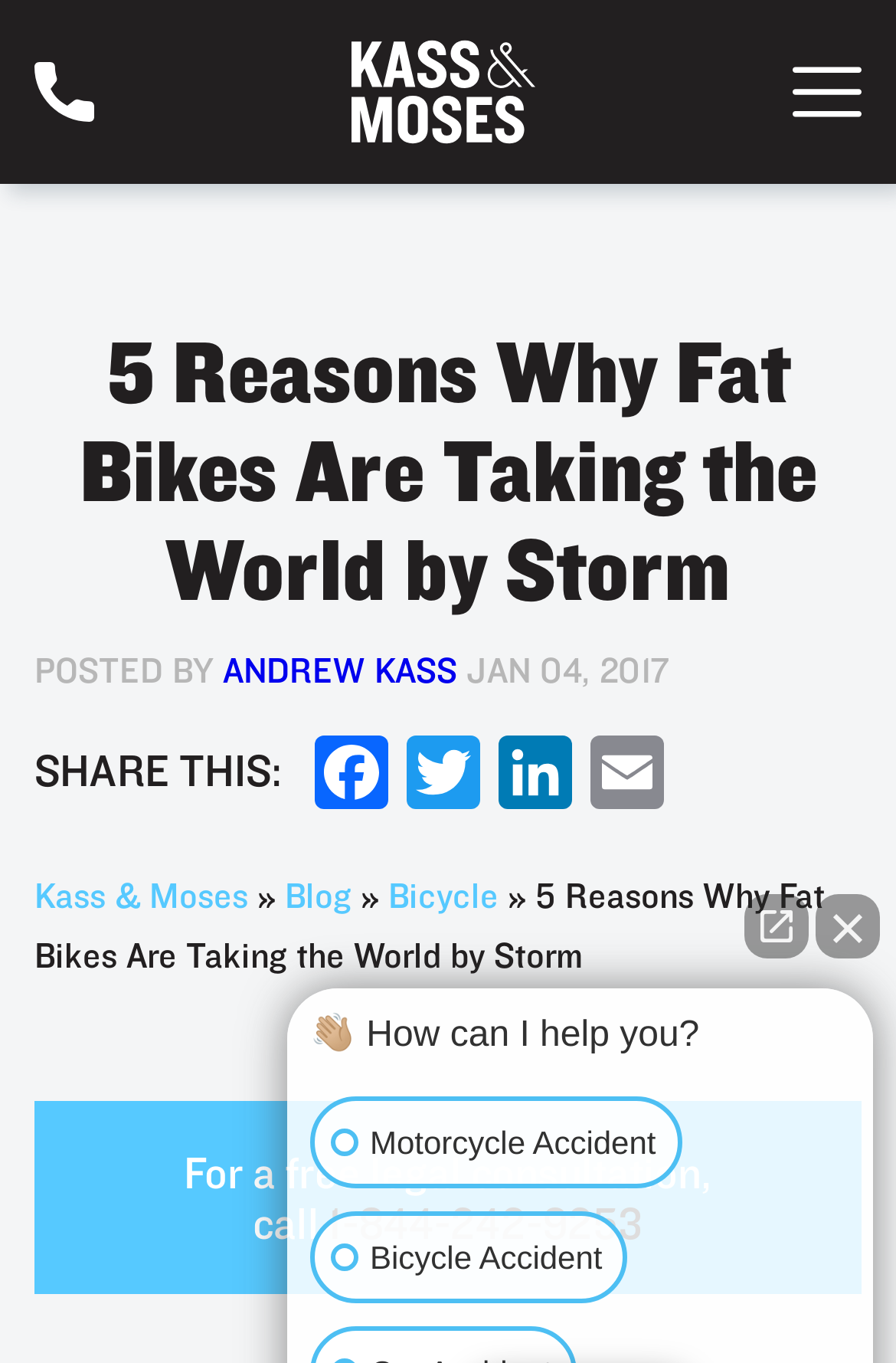Please answer the following question as detailed as possible based on the image: 
What is the phone number for a free legal consultation?

I found the phone number by looking at the text 'For a free legal consultation,' followed by the link '1-844-242-9253' which indicates the phone number to call.